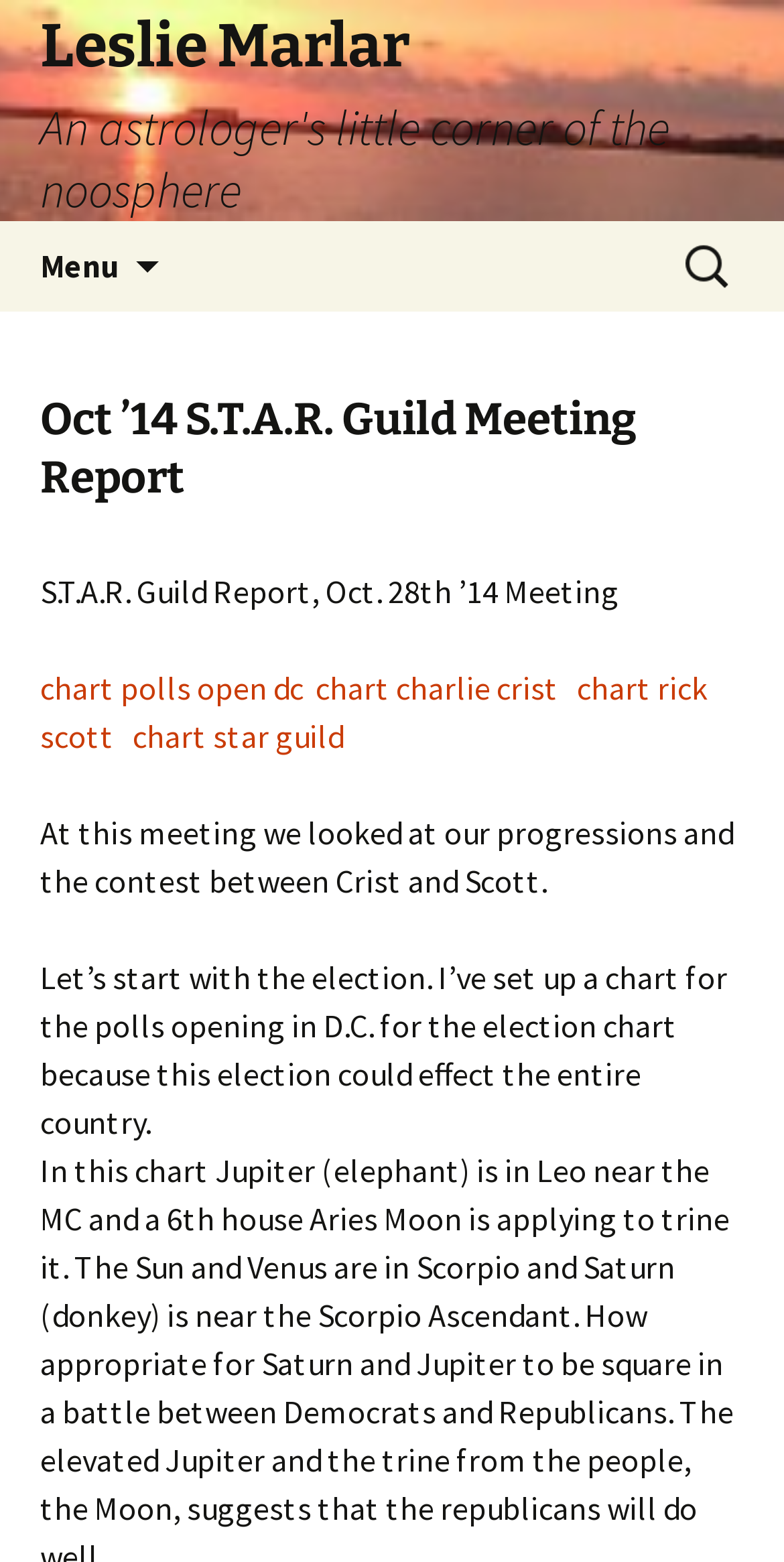Respond with a single word or phrase to the following question:
How many charts are mentioned in the report?

Four